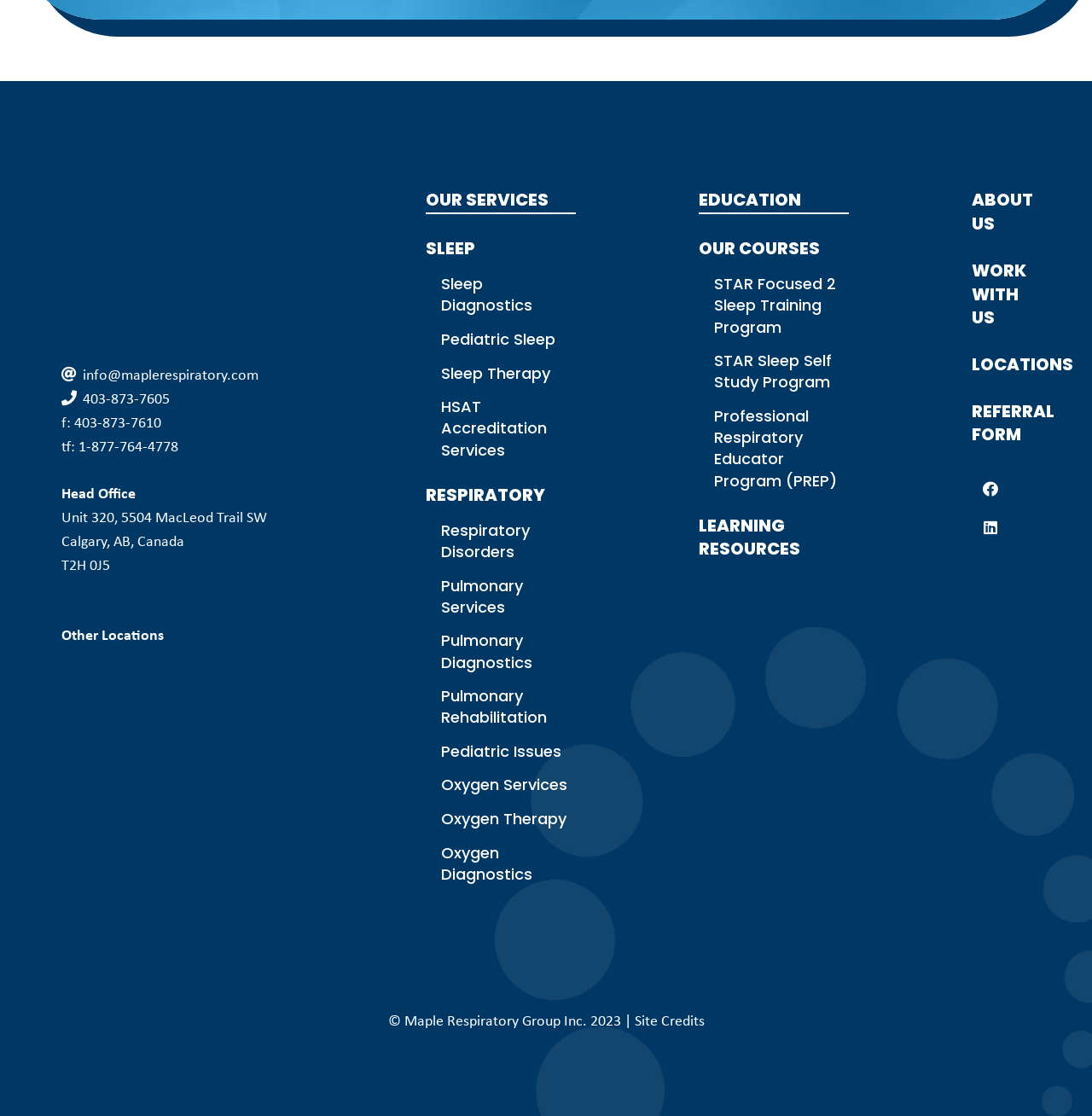Carefully observe the image and respond to the question with a detailed answer:
What is the copyright year listed at the bottom of the page?

I looked at the bottom of the page, where the copyright information is listed. The copyright year is listed as '2023'.